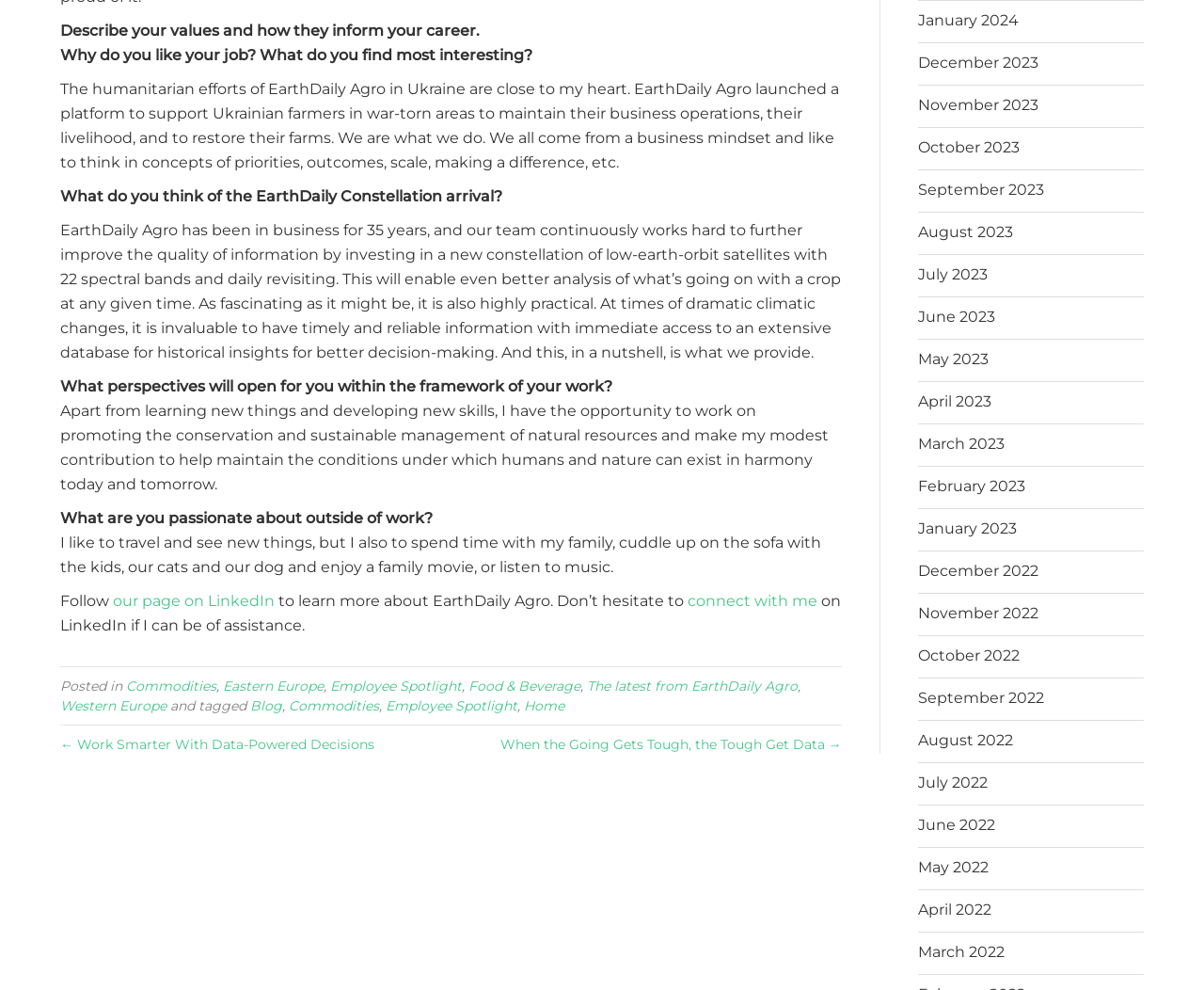Determine the bounding box coordinates of the region to click in order to accomplish the following instruction: "View the post in Commodities category". Provide the coordinates as four float numbers between 0 and 1, specifically [left, top, right, bottom].

[0.105, 0.685, 0.18, 0.702]